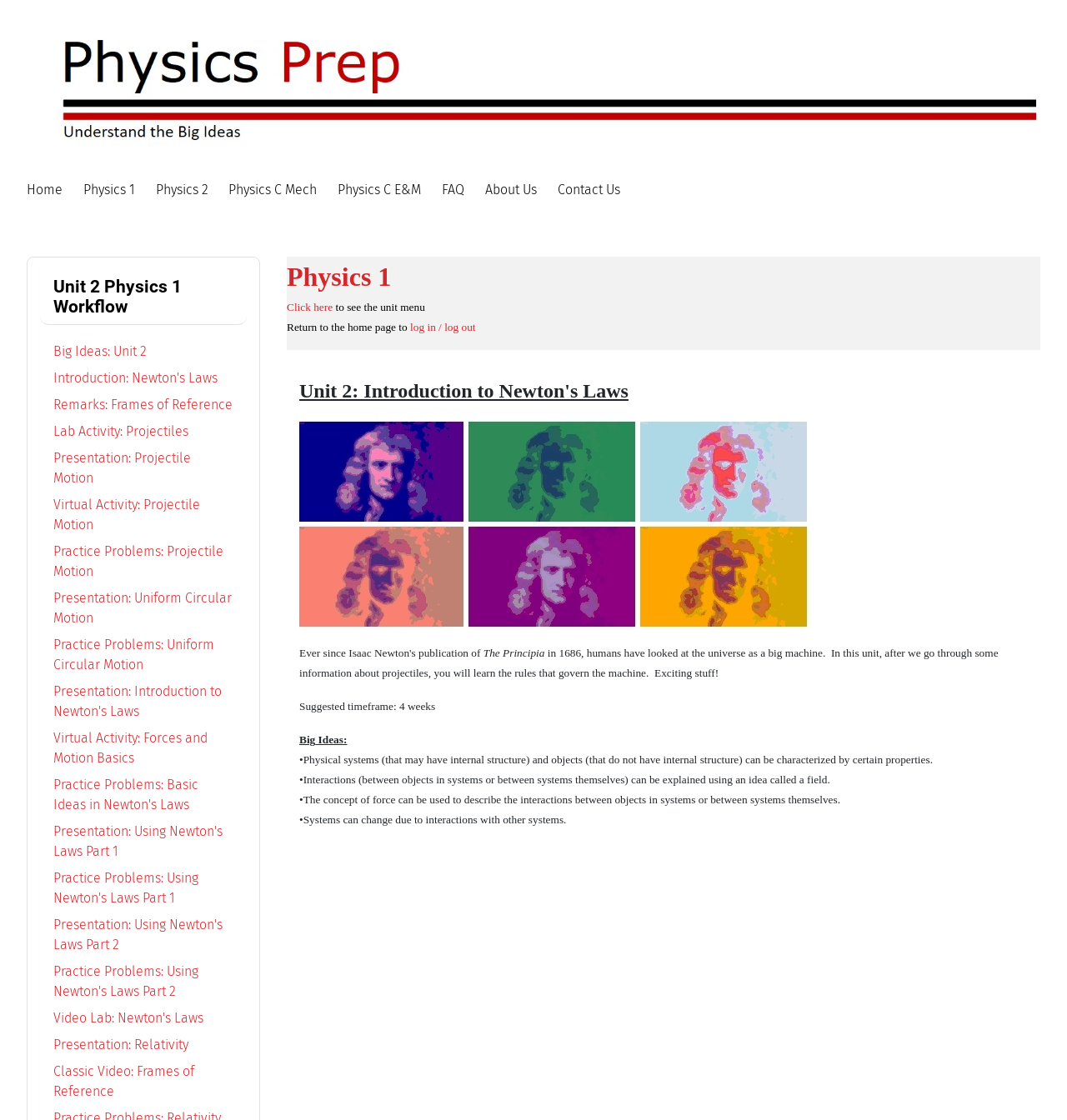Specify the bounding box coordinates of the region I need to click to perform the following instruction: "Click on the 'Introduction: Newton's Laws' link". The coordinates must be four float numbers in the range of 0 to 1, i.e., [left, top, right, bottom].

[0.05, 0.33, 0.204, 0.344]